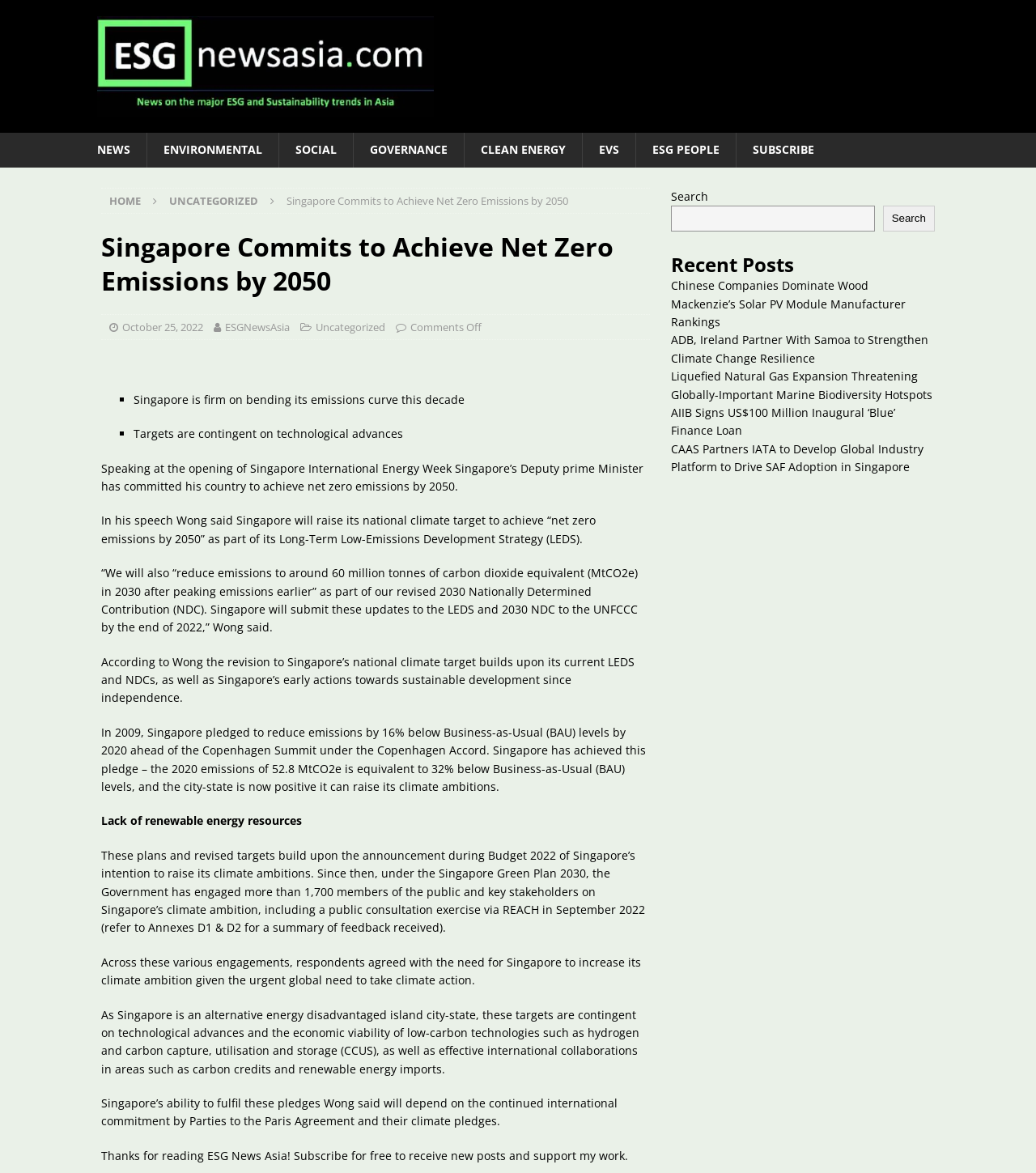Please find and report the primary heading text from the webpage.

Singapore Commits to Achieve Net Zero Emissions by 2050